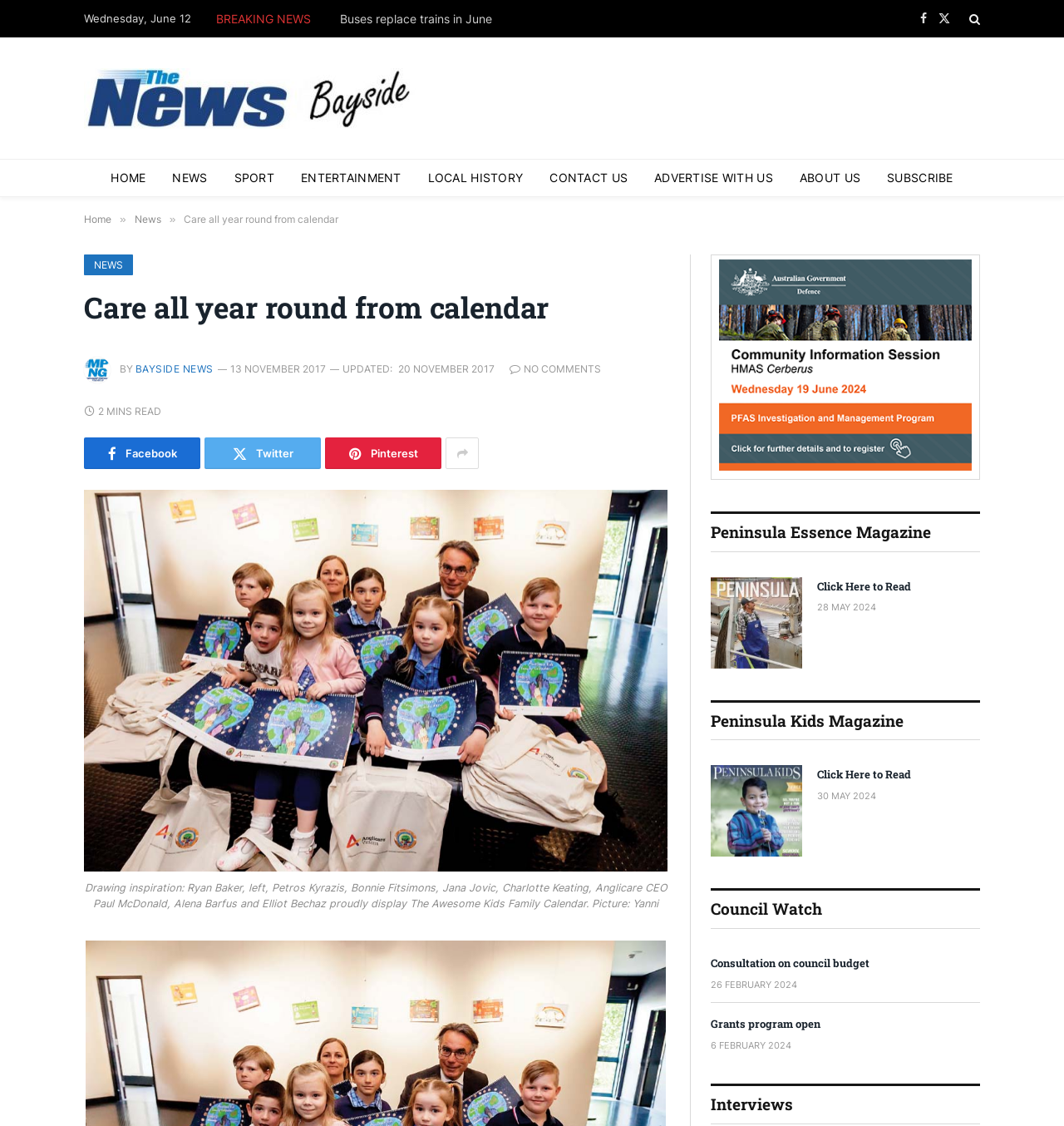What is the date of the article 'Care all year round from calendar'?
Respond to the question with a single word or phrase according to the image.

13 NOVEMBER 2017